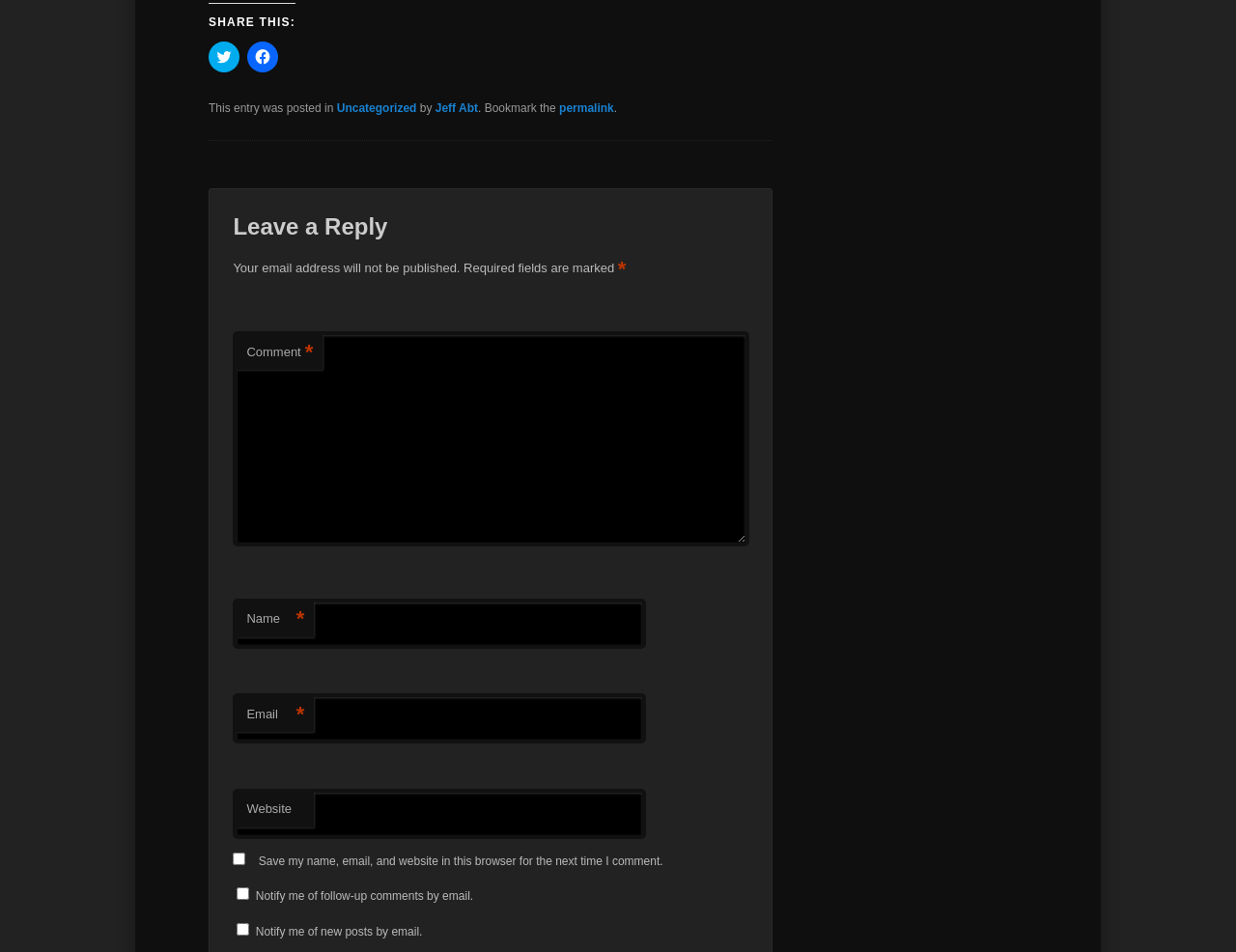Determine the bounding box coordinates of the region I should click to achieve the following instruction: "Click to share on Facebook". Ensure the bounding box coordinates are four float numbers between 0 and 1, i.e., [left, top, right, bottom].

[0.2, 0.043, 0.225, 0.076]